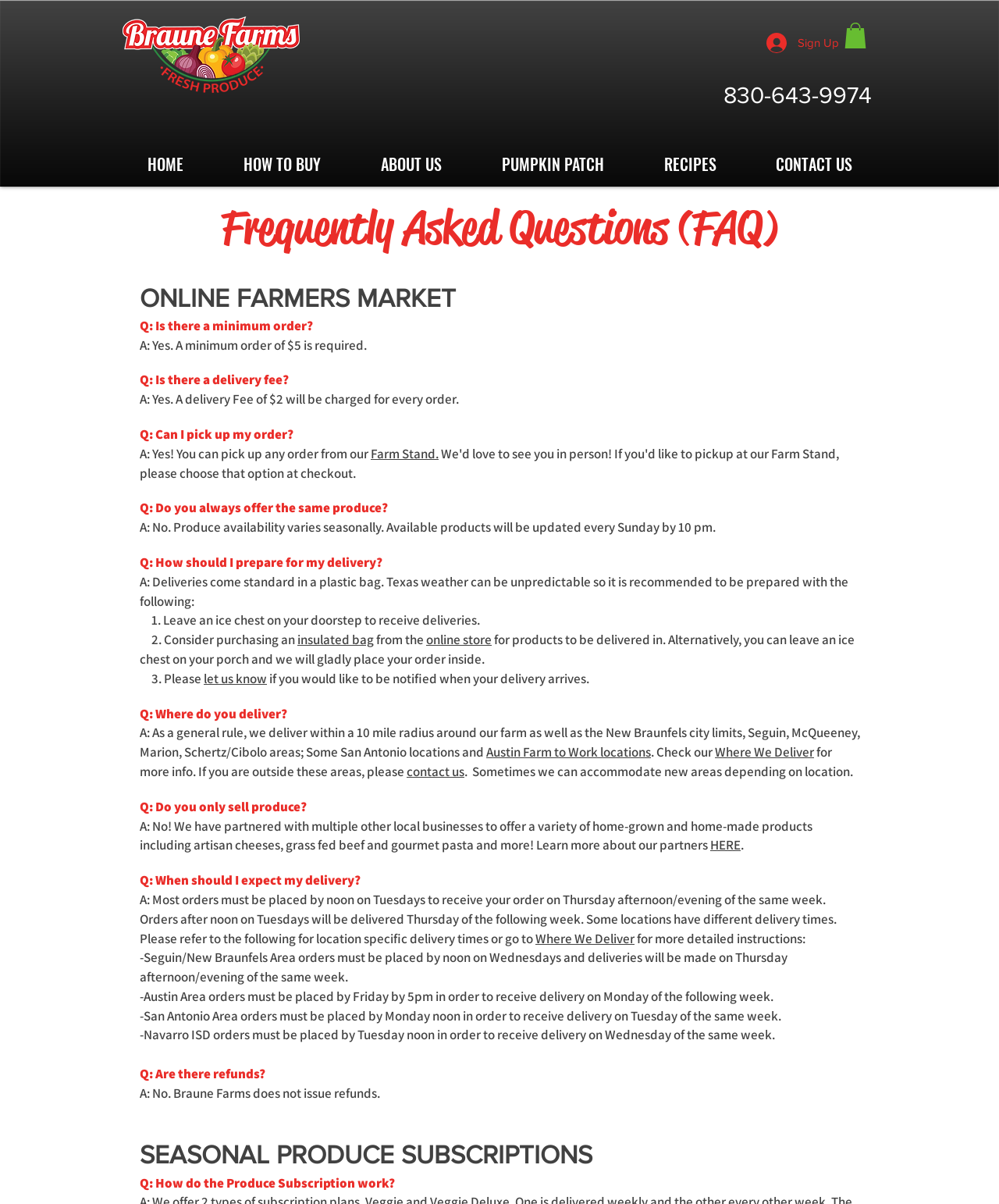Can I pick up my order?
Use the image to answer the question with a single word or phrase.

Yes